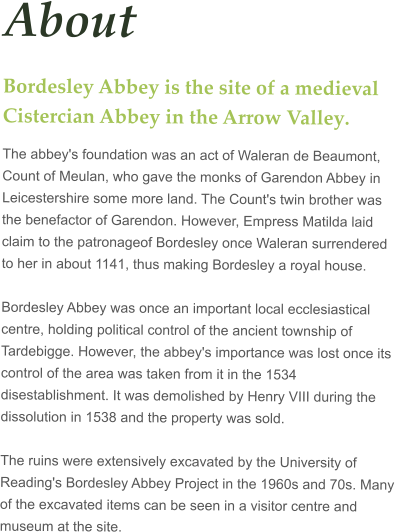Please provide a one-word or phrase answer to the question: 
What happened to the abbey in 1538?

It was dissolved